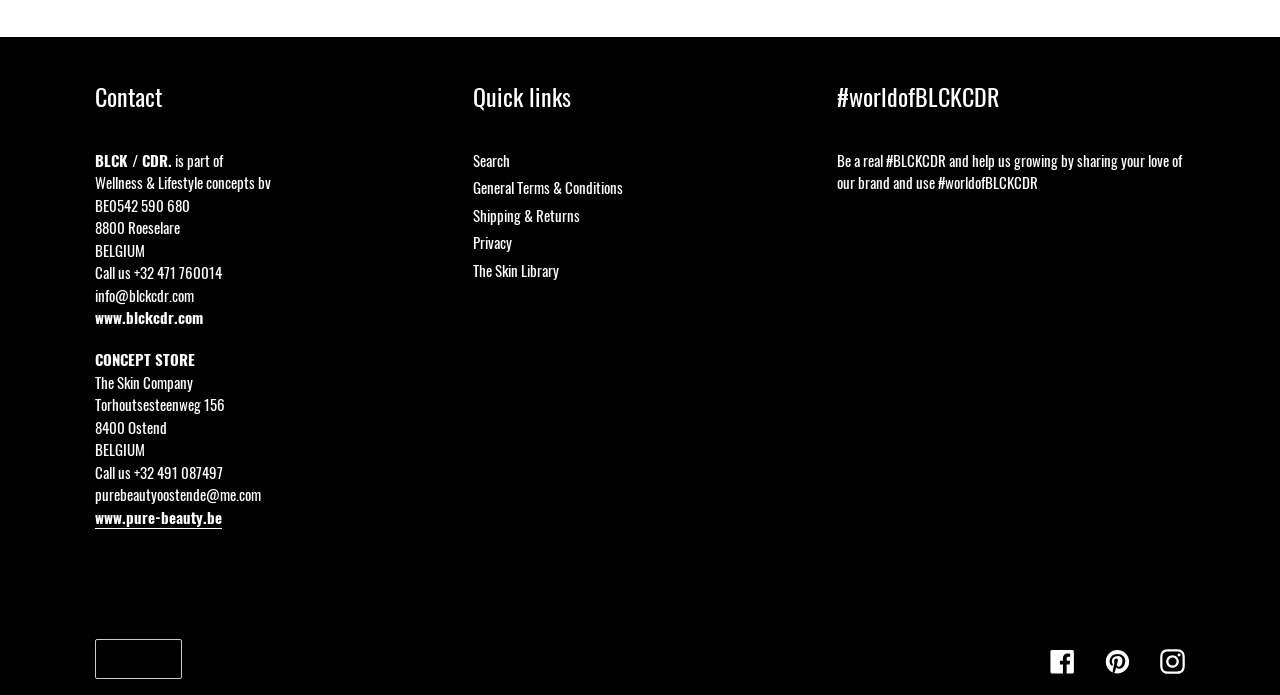What is the language currently selected?
Please provide a single word or phrase as your answer based on the screenshot.

English